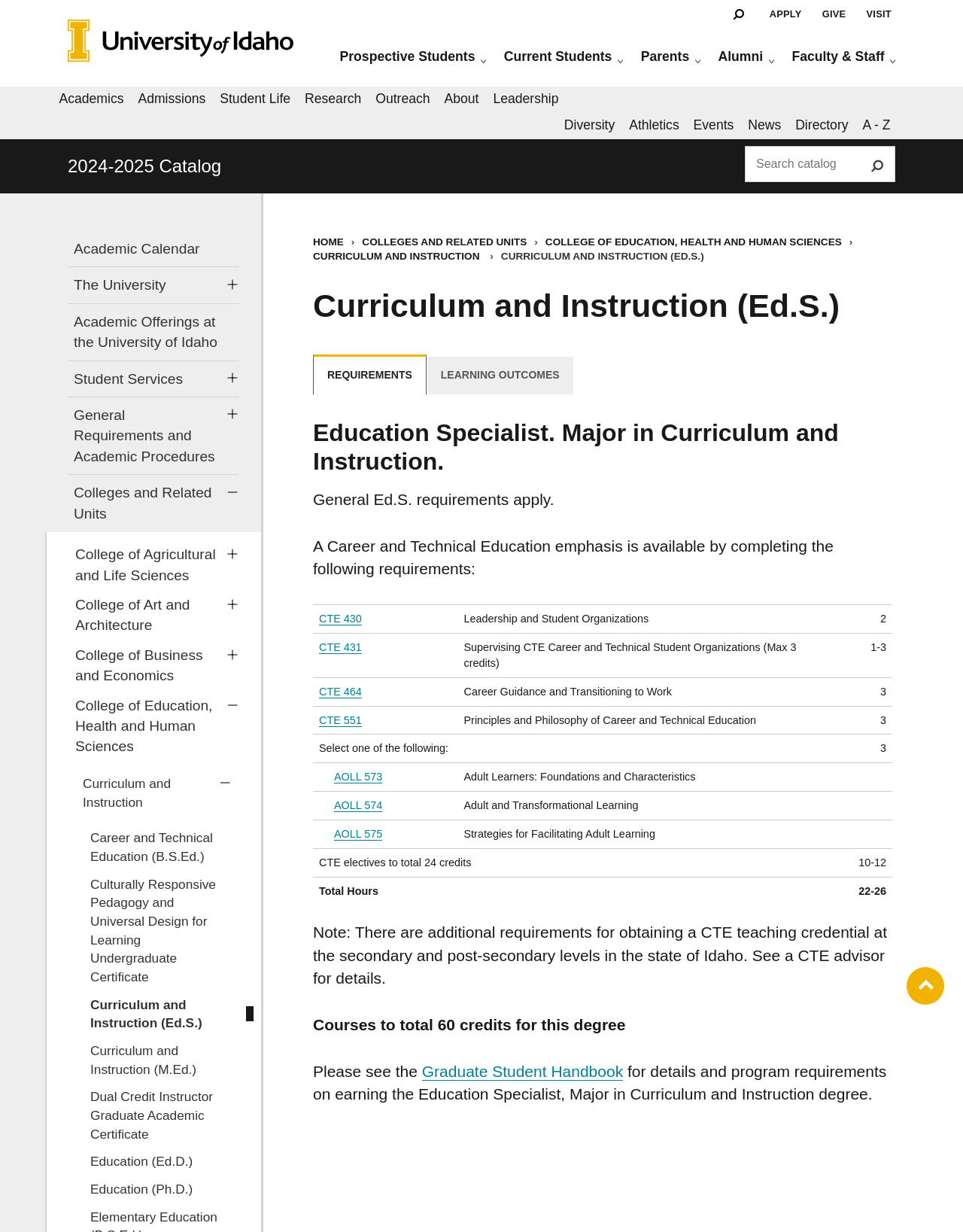Identify the bounding box coordinates of the clickable region required to complete the instruction: "View the Curriculum and Instruction (Ed.S.) requirements". The coordinates should be given as four float numbers within the range of 0 and 1, i.e., [left, top, right, bottom].

[0.325, 0.34, 0.927, 0.387]